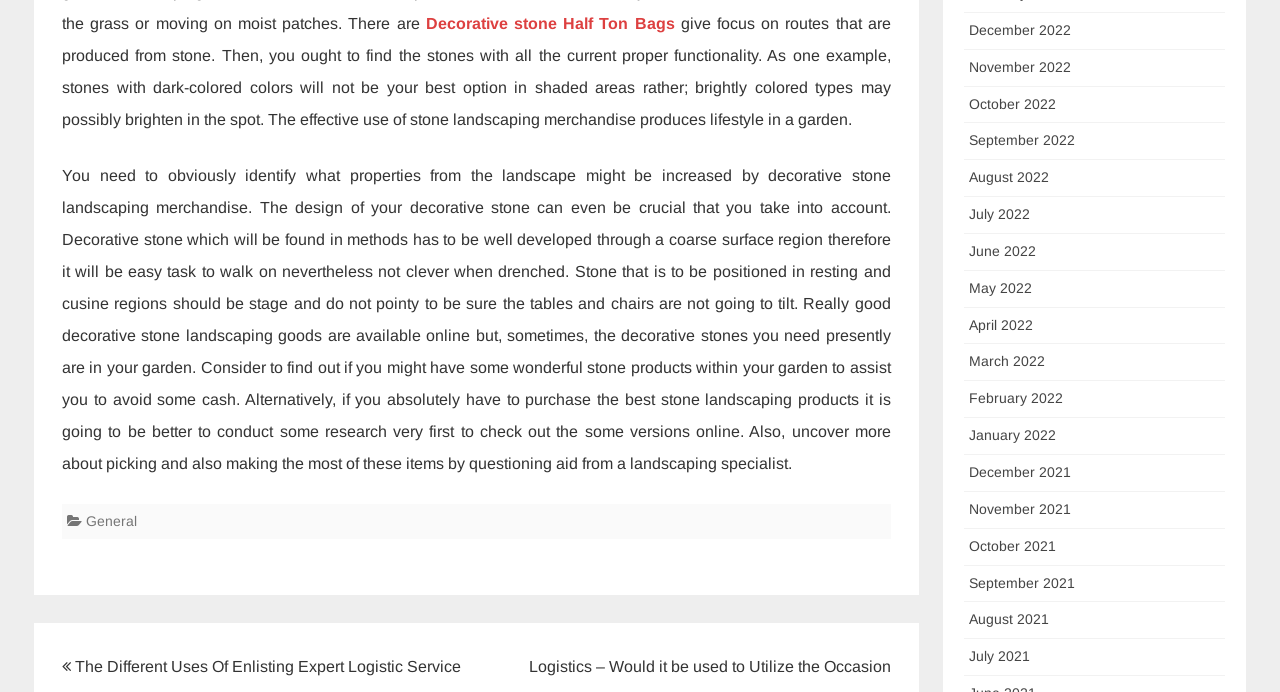What is the main topic of this webpage?
Based on the image, answer the question with a single word or brief phrase.

Decorative stone landscaping